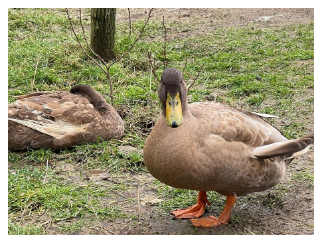Respond to the question below with a concise word or phrase:
How many ducks are in the image?

Two